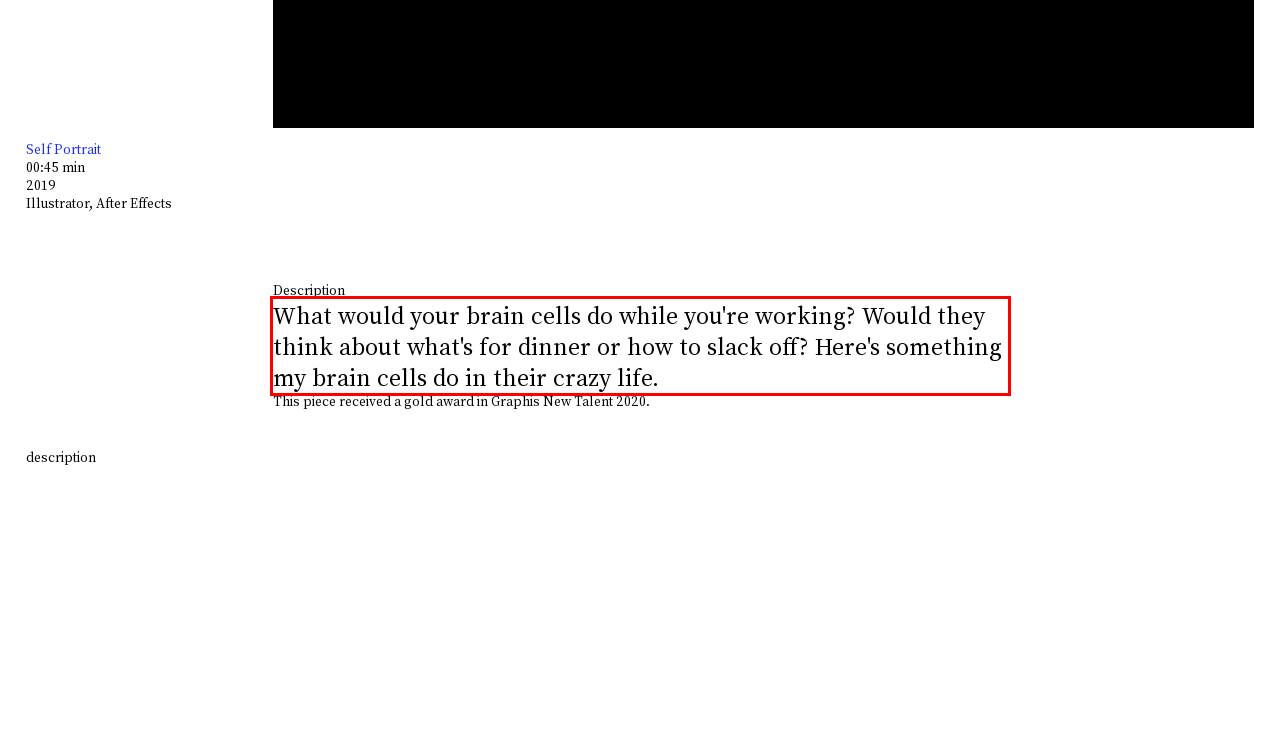Please identify and extract the text from the UI element that is surrounded by a red bounding box in the provided webpage screenshot.

What would your brain cells do while you're working? Would they think about what's for dinner or how to slack off? Here's something my brain cells do in their crazy life.